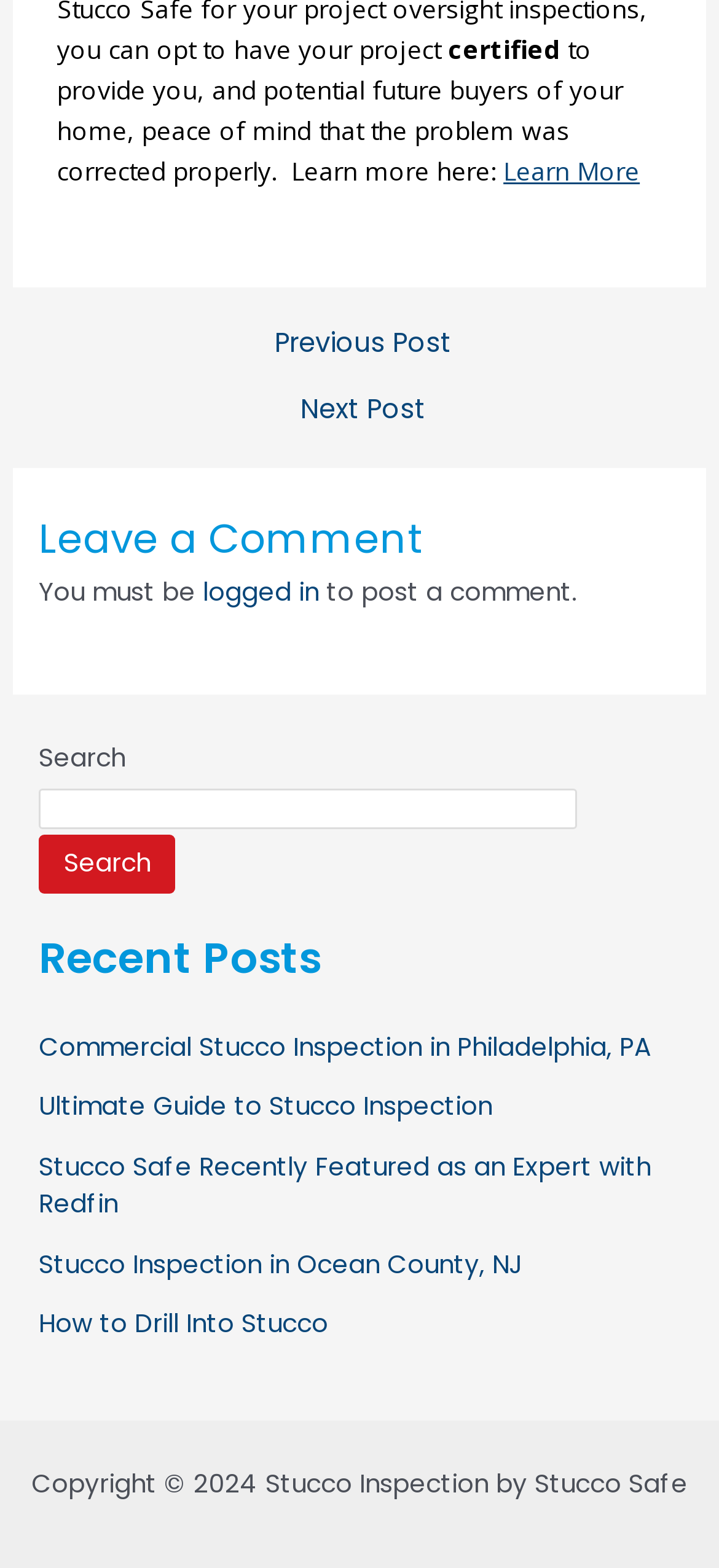What is the purpose of the certification?
Provide a detailed answer to the question, using the image to inform your response.

The certification is meant to provide peace of mind to the homeowner and potential future buyers that the problem was corrected properly, as stated in the static text element.